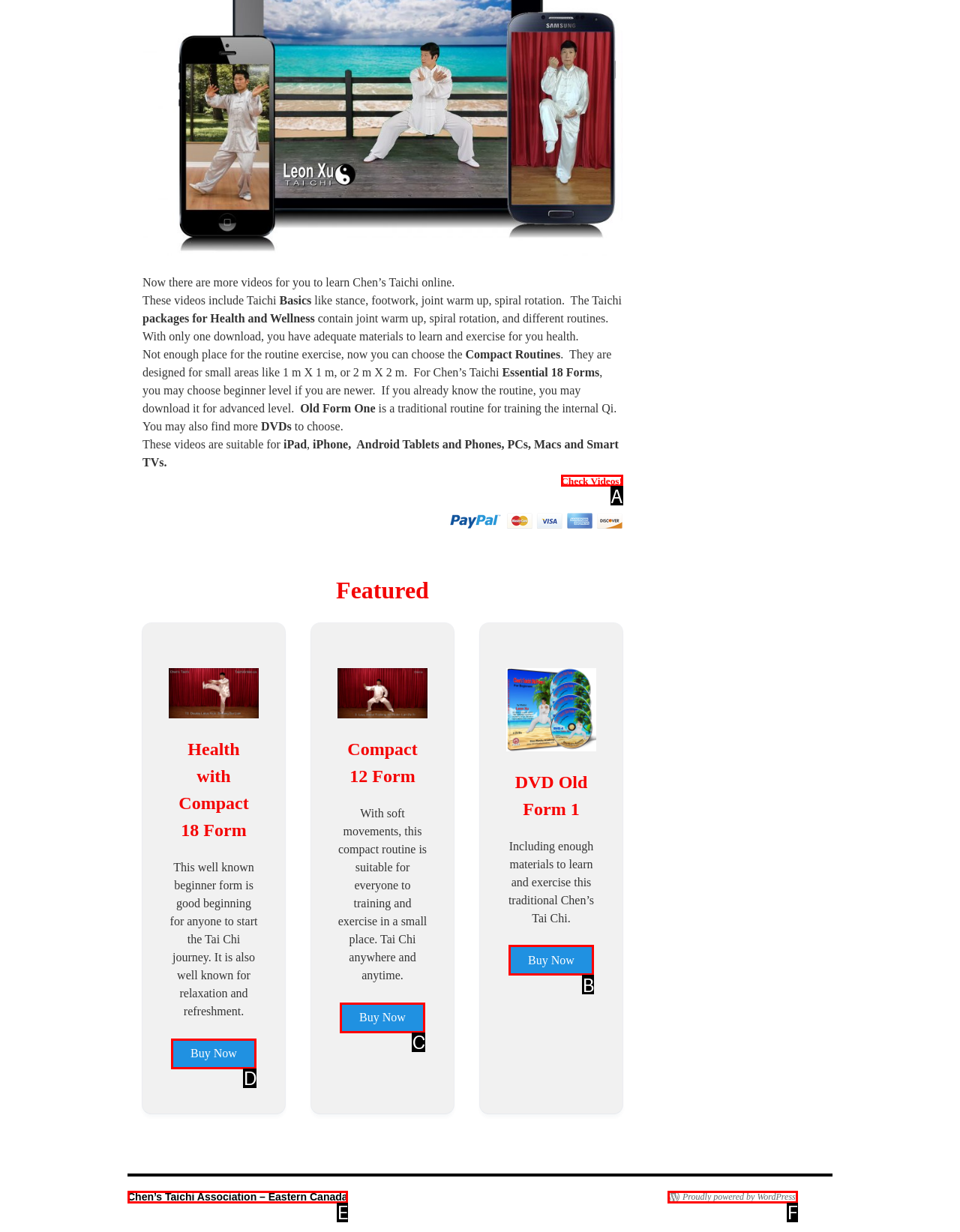Given the description: Proudly powered by WordPress., identify the HTML element that corresponds to it. Respond with the letter of the correct option.

F